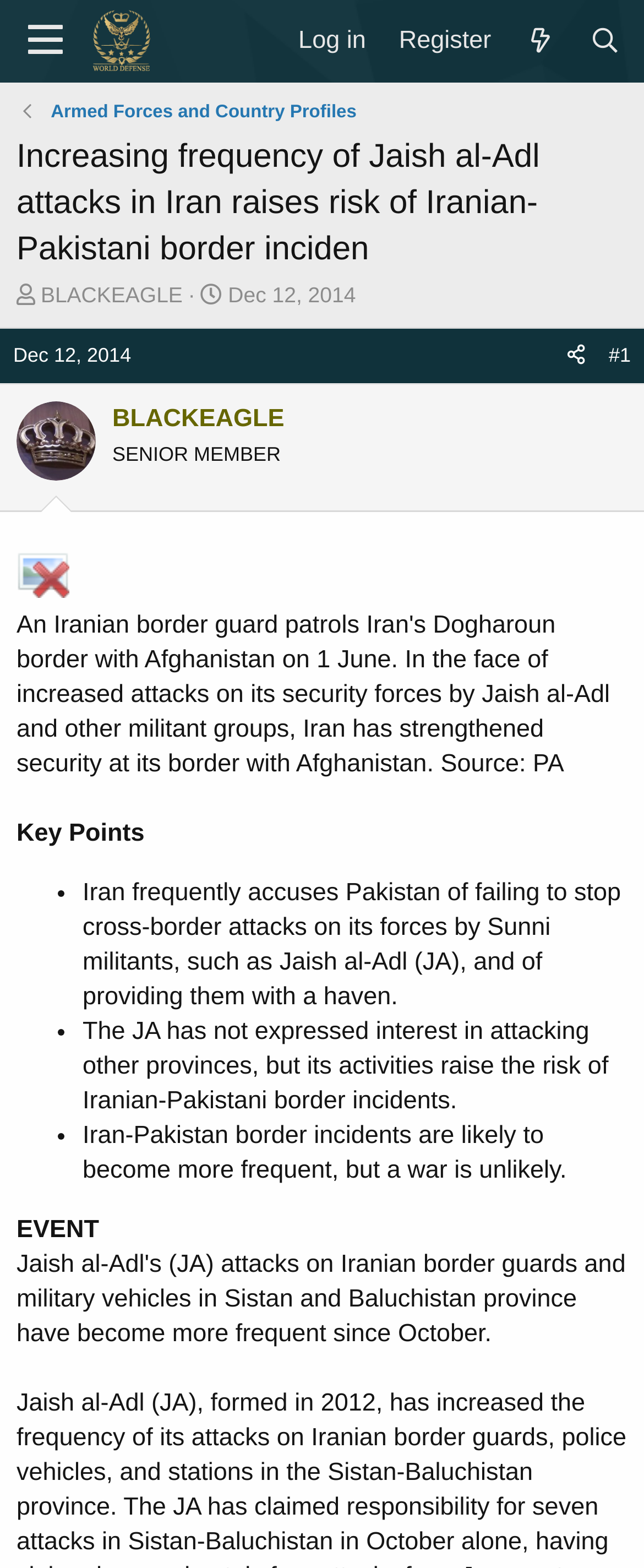Specify the bounding box coordinates of the area to click in order to follow the given instruction: "Search for a topic."

[0.889, 0.006, 0.99, 0.046]